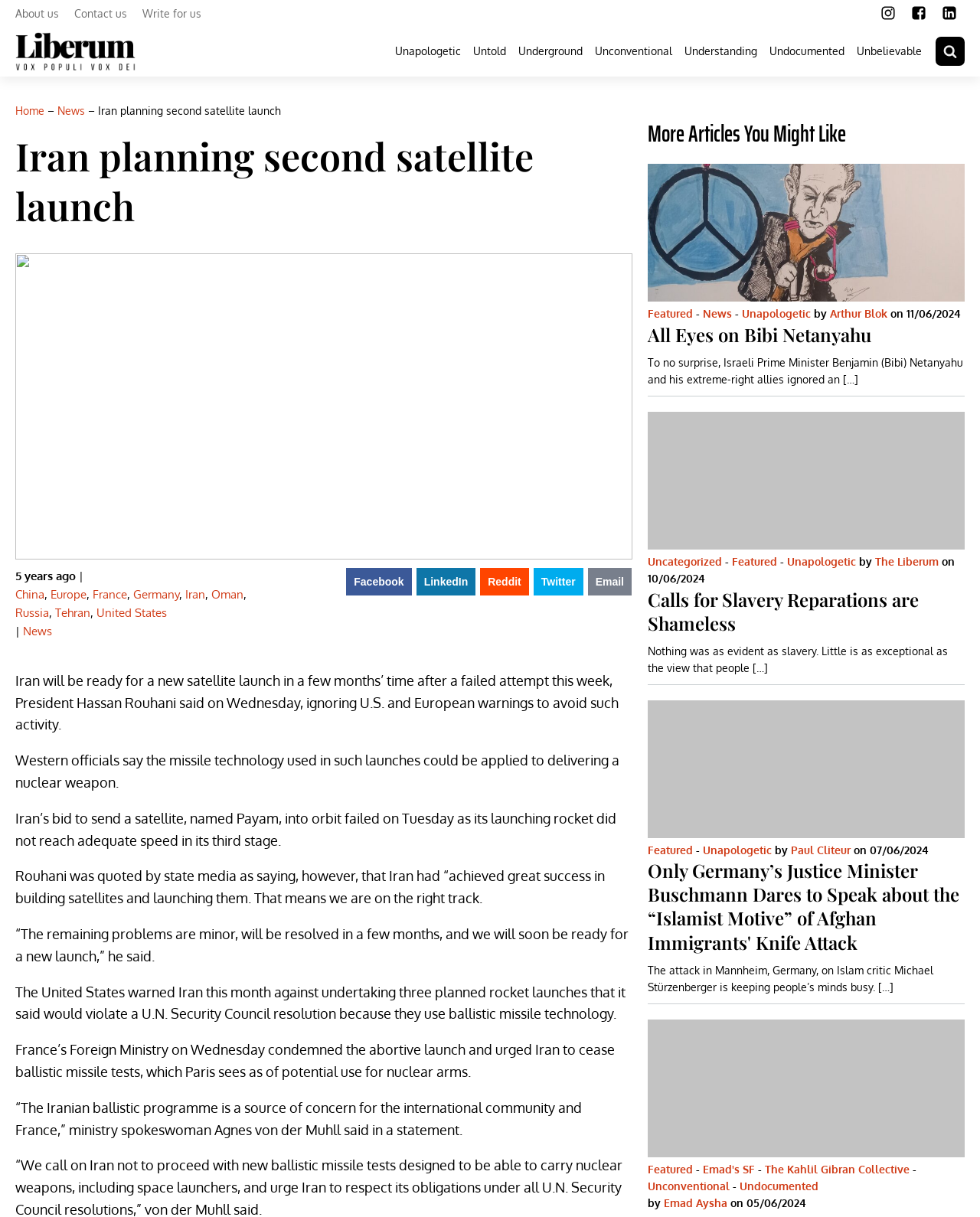Identify the bounding box coordinates necessary to click and complete the given instruction: "Search for something".

[0.955, 0.03, 0.984, 0.054]